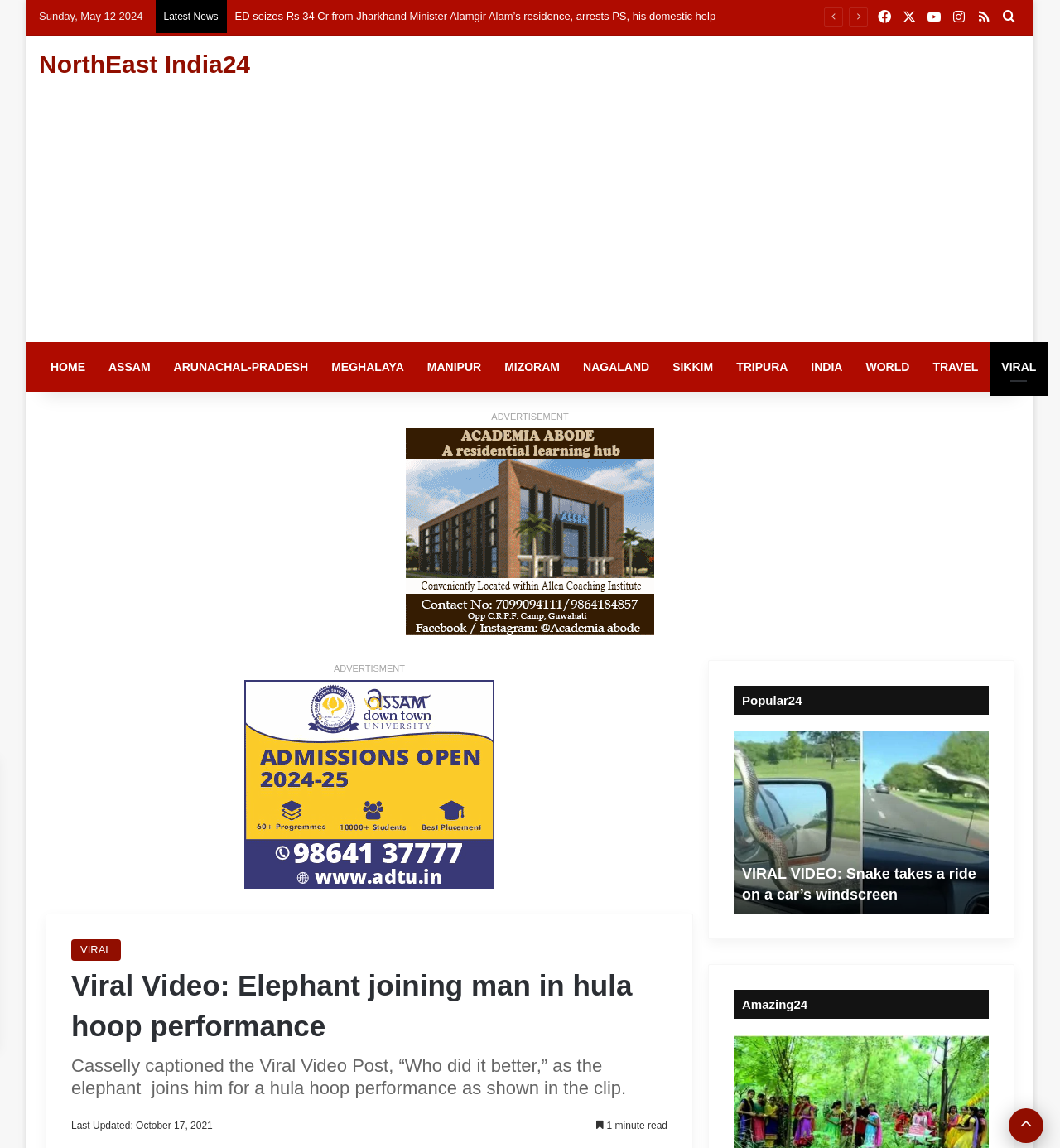Determine the bounding box coordinates of the clickable region to follow the instruction: "Go to 'LATEST POST'".

None